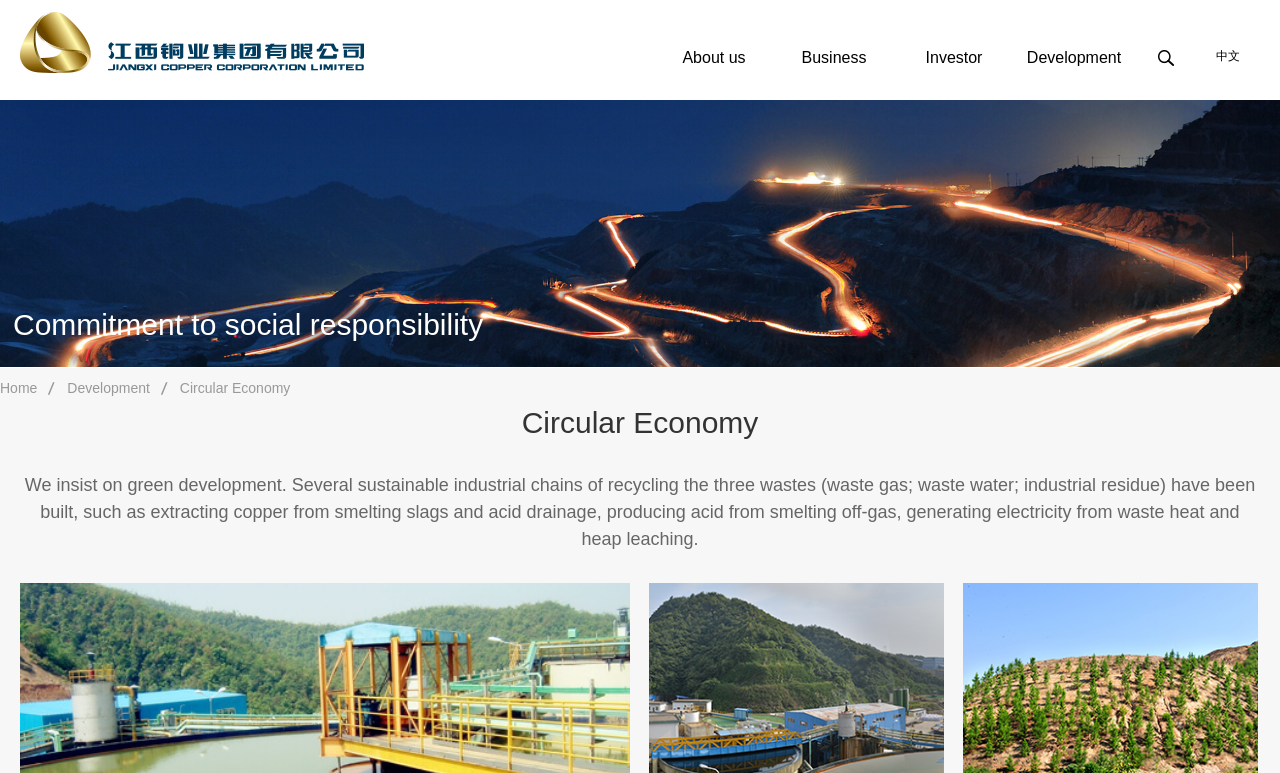Please find the bounding box coordinates of the element that must be clicked to perform the given instruction: "Click the 'Business' link". The coordinates should be four float numbers from 0 to 1, i.e., [left, top, right, bottom].

[0.609, 0.043, 0.695, 0.107]